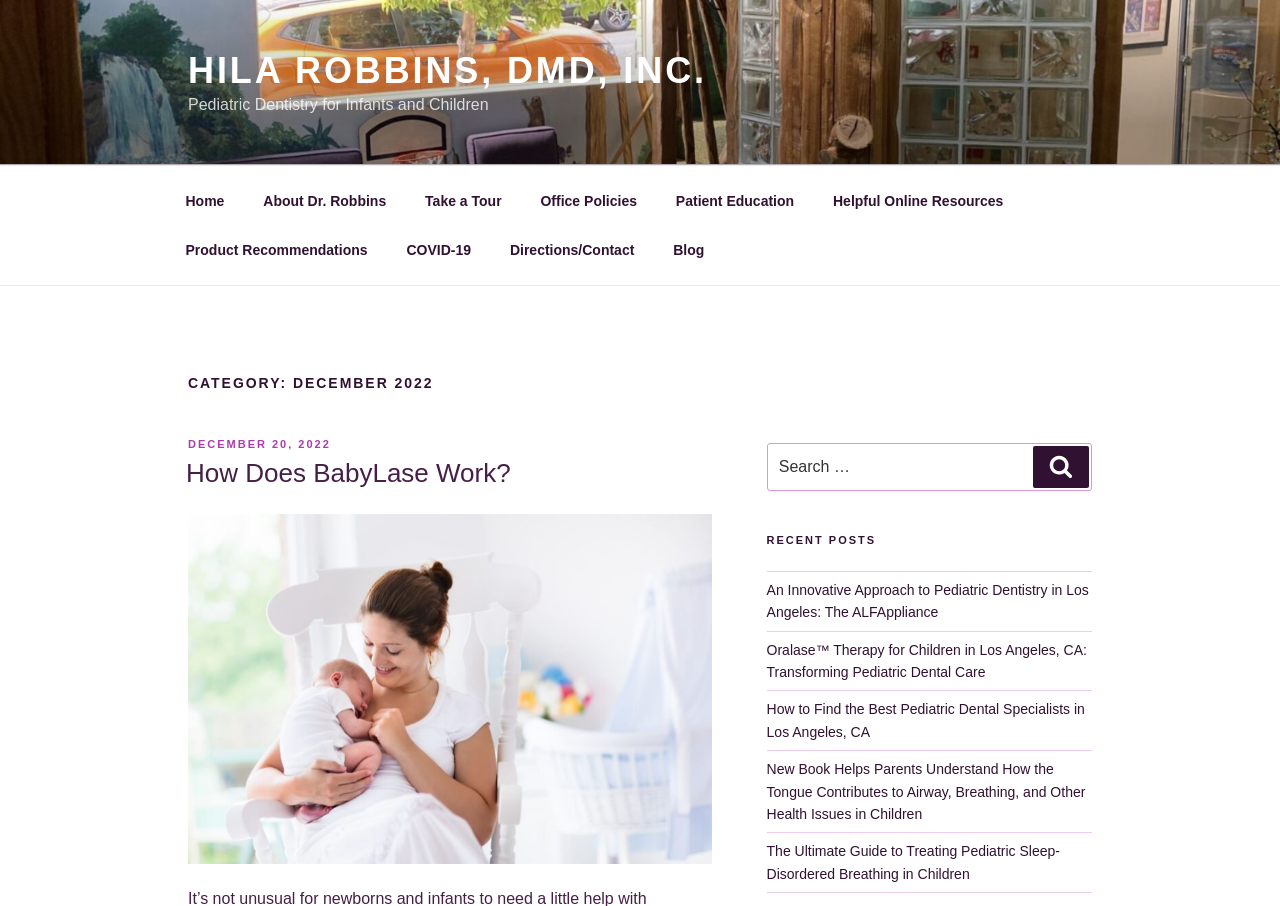Please find the bounding box coordinates (top-left x, top-left y, bottom-right x, bottom-right y) in the screenshot for the UI element described as follows: Patient Education

[0.514, 0.195, 0.634, 0.249]